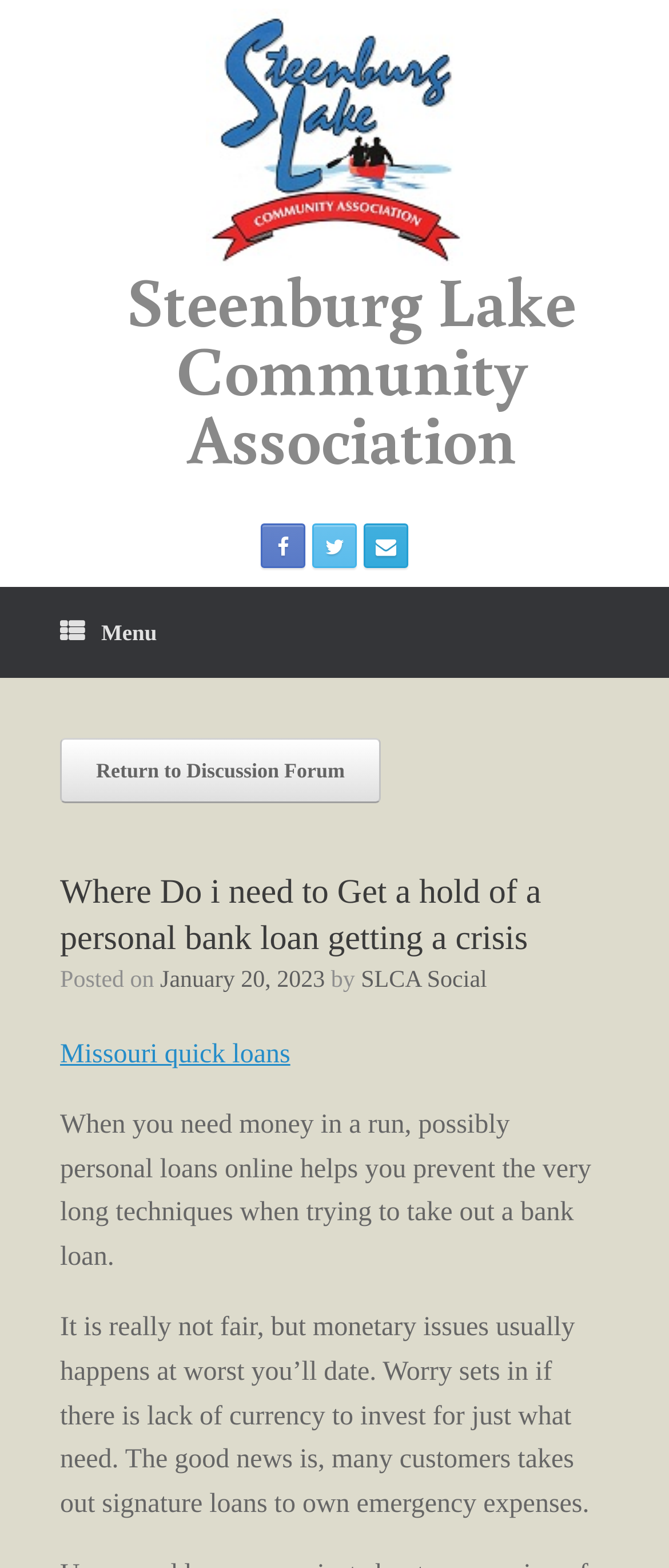Pinpoint the bounding box coordinates of the element to be clicked to execute the instruction: "Click the link to view the post details".

[0.239, 0.617, 0.486, 0.633]